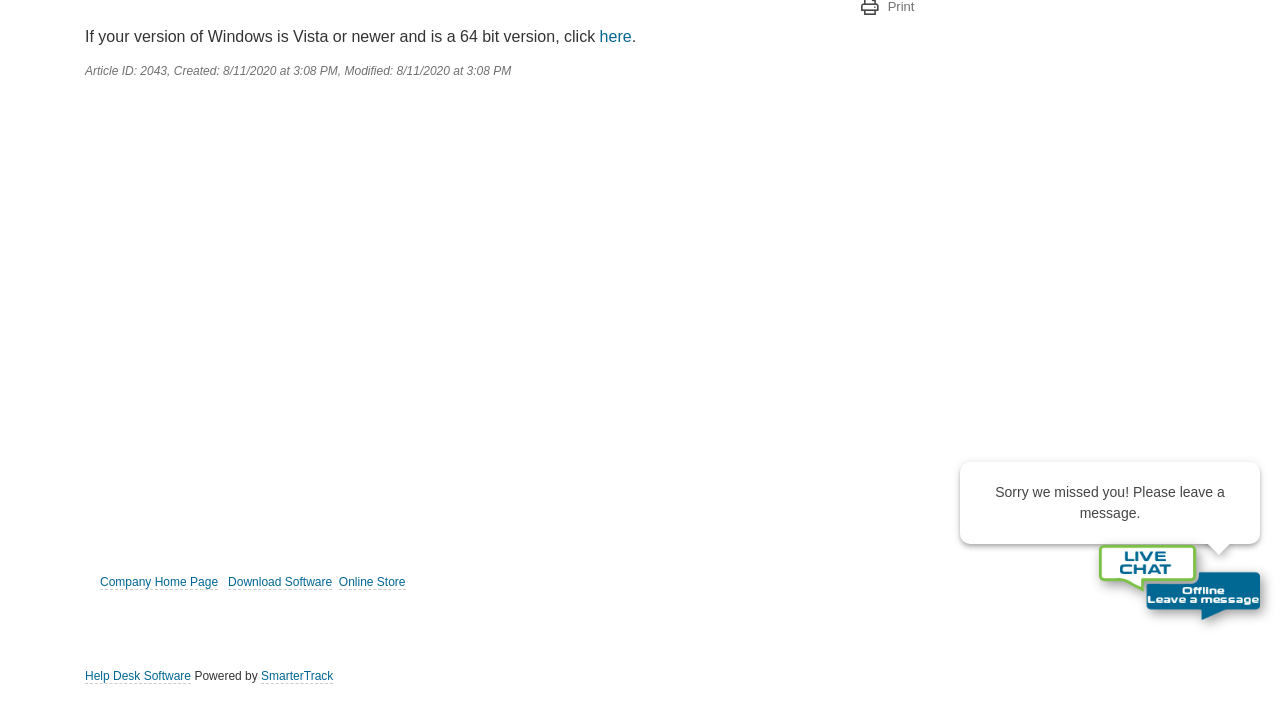Provide the bounding box coordinates in the format (top-left x, top-left y, bottom-right x, bottom-right y). All values are floating point numbers between 0 and 1. Determine the bounding box coordinate of the UI element described as: SmarterTrack

[0.204, 0.936, 0.26, 0.957]